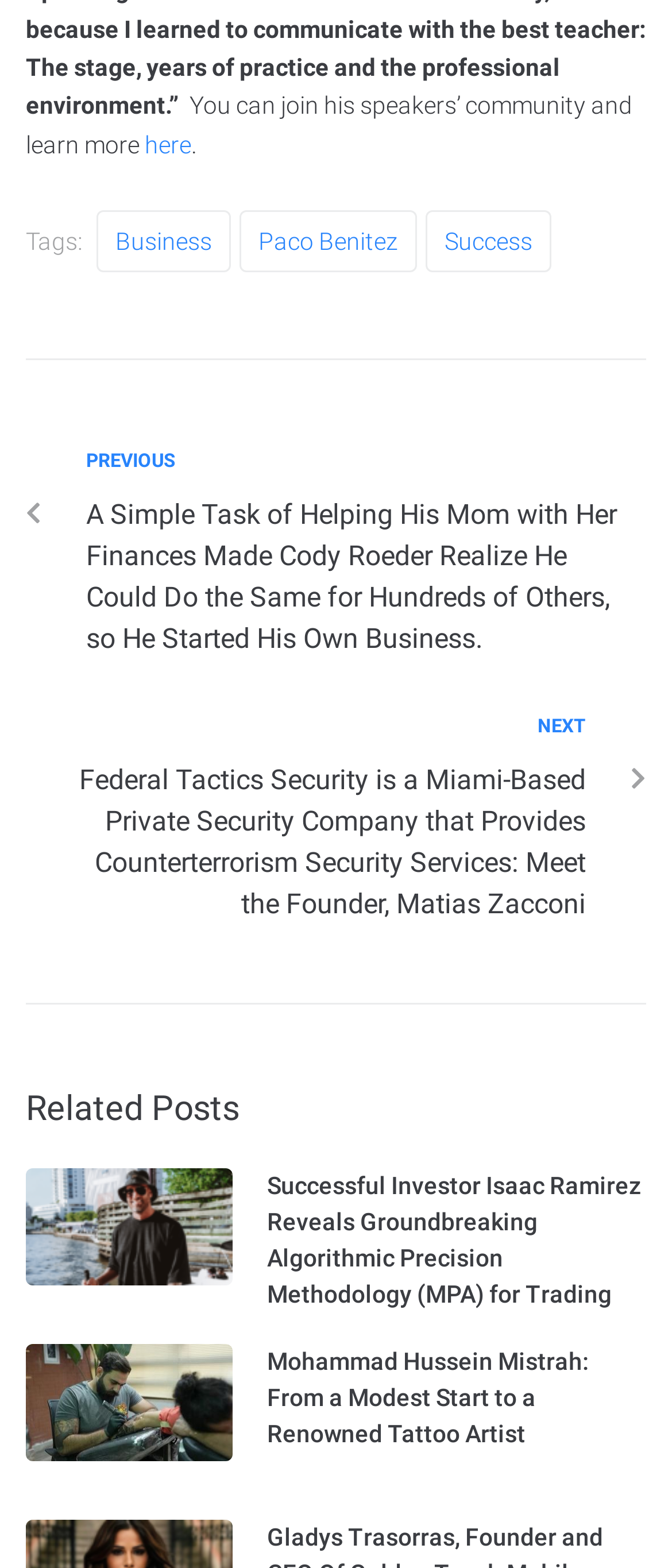Please determine the bounding box coordinates of the element to click in order to execute the following instruction: "check out Mohammad Hussein Mistrah's story". The coordinates should be four float numbers between 0 and 1, specified as [left, top, right, bottom].

[0.397, 0.859, 0.877, 0.923]